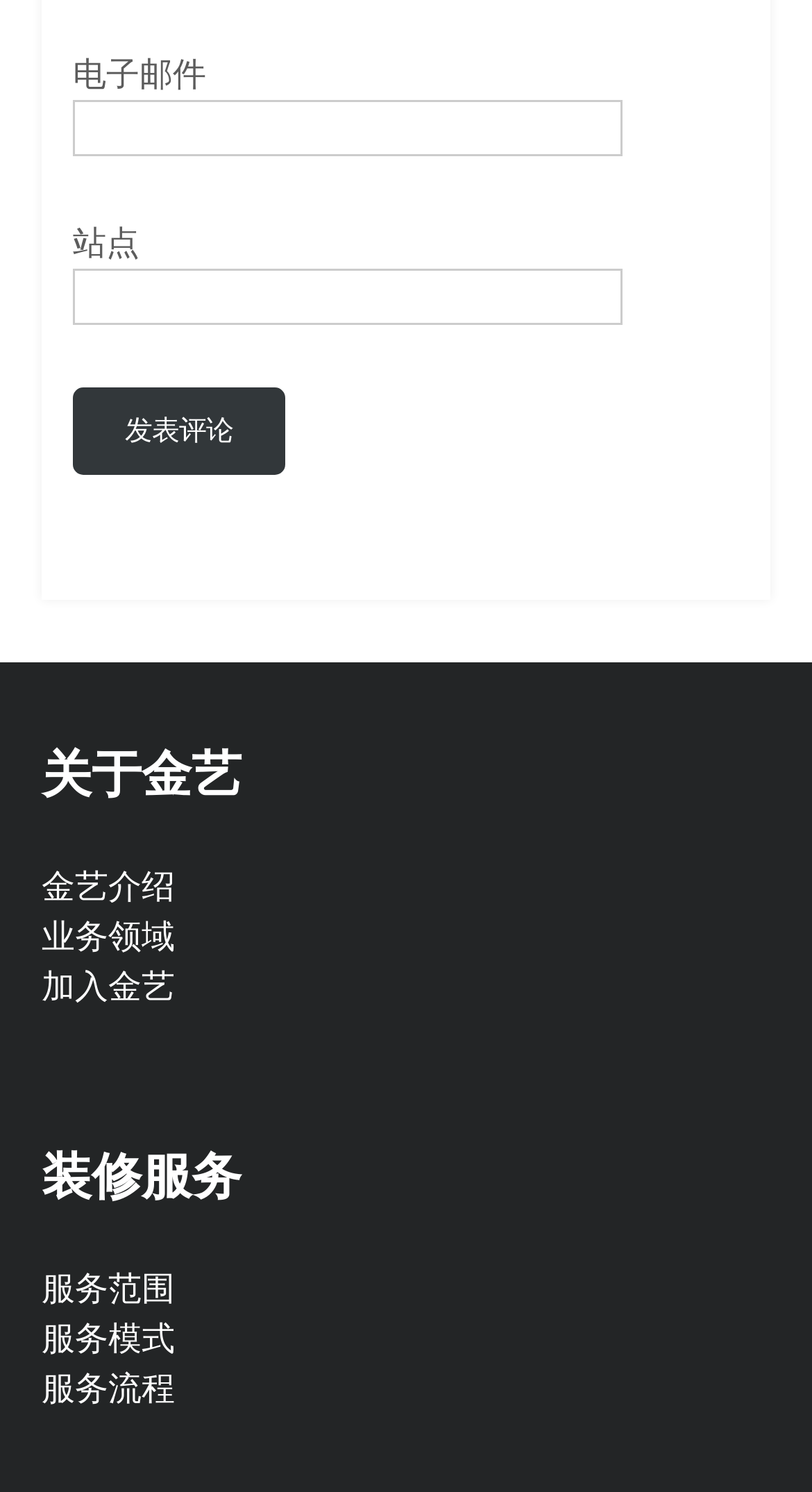Specify the bounding box coordinates of the area to click in order to execute this command: 'Click Log In'. The coordinates should consist of four float numbers ranging from 0 to 1, and should be formatted as [left, top, right, bottom].

None